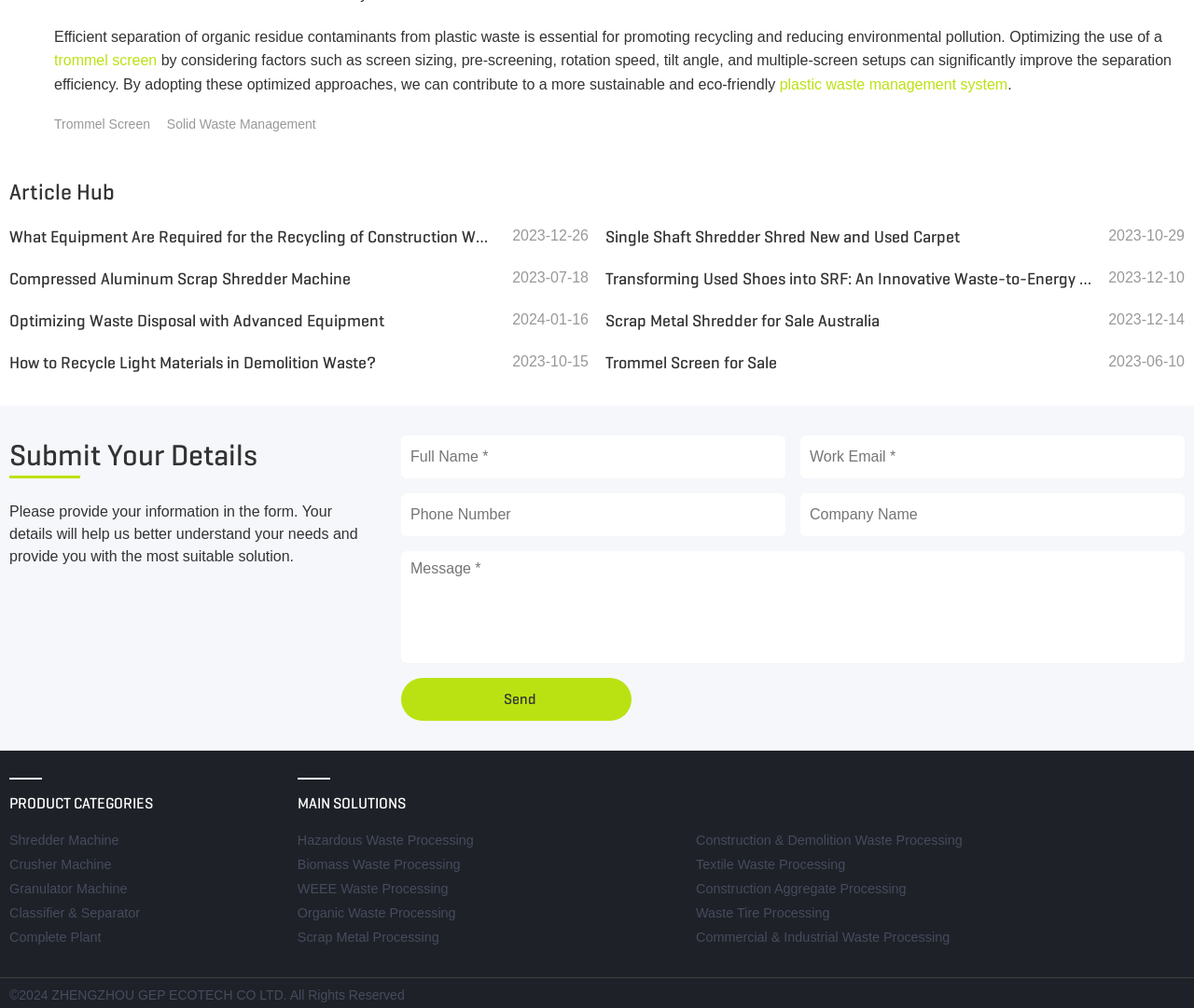Using the given element description, provide the bounding box coordinates (top-left x, top-left y, bottom-right x, bottom-right y) for the corresponding UI element in the screenshot: Send

[0.336, 0.672, 0.529, 0.715]